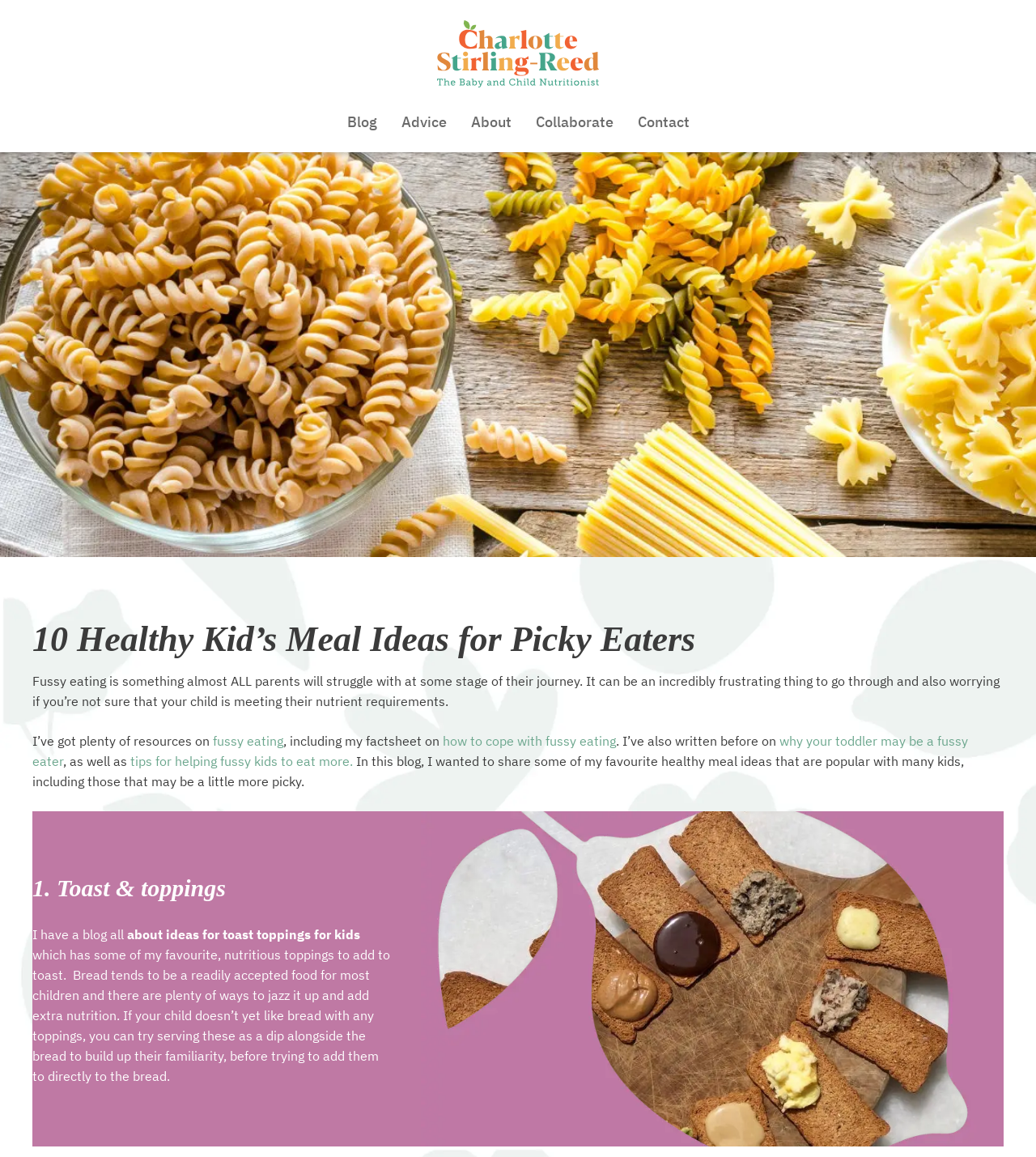Find the bounding box coordinates of the element's region that should be clicked in order to follow the given instruction: "View toast and toppings idea". The coordinates should consist of four float numbers between 0 and 1, i.e., [left, top, right, bottom].

[0.031, 0.754, 0.378, 0.782]